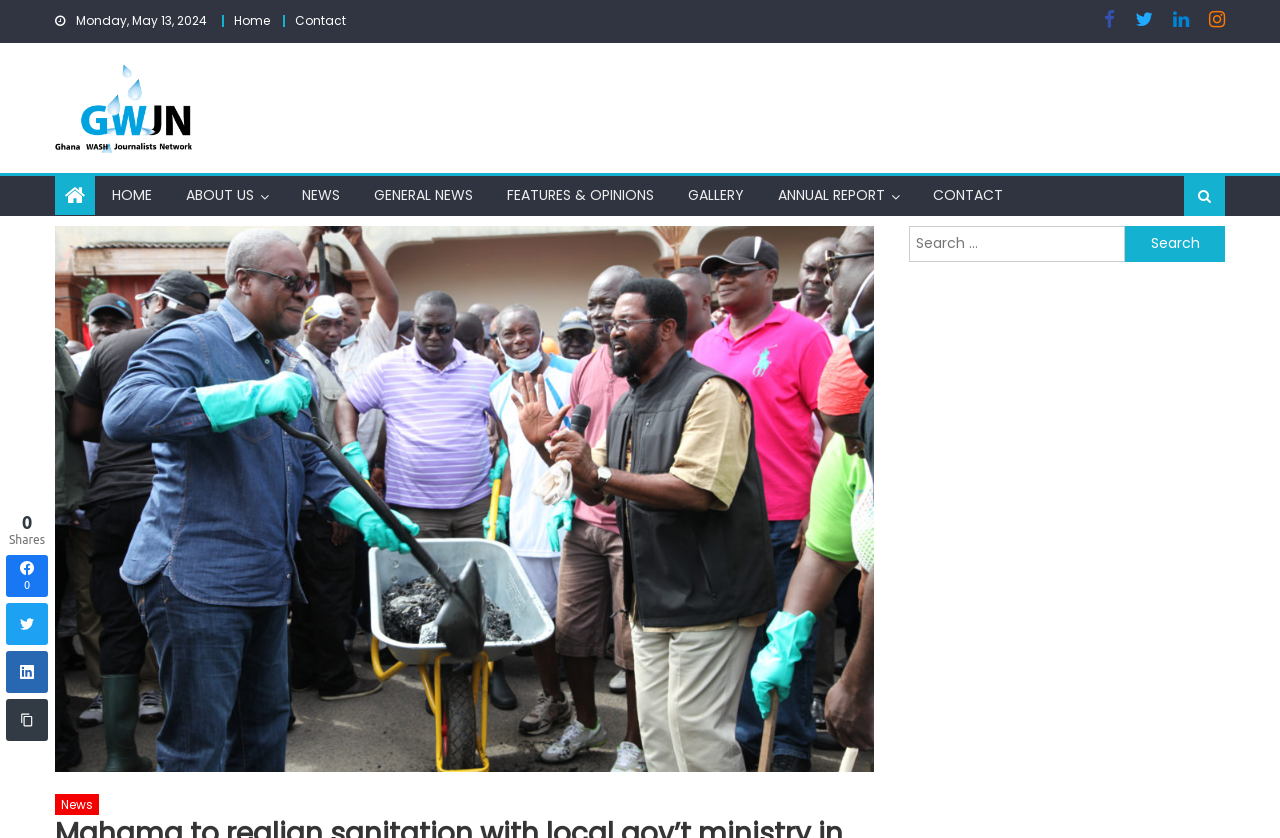Determine the bounding box coordinates for the area that needs to be clicked to fulfill this task: "Share on Facebook". The coordinates must be given as four float numbers between 0 and 1, i.e., [left, top, right, bottom].

[0.005, 0.663, 0.038, 0.713]